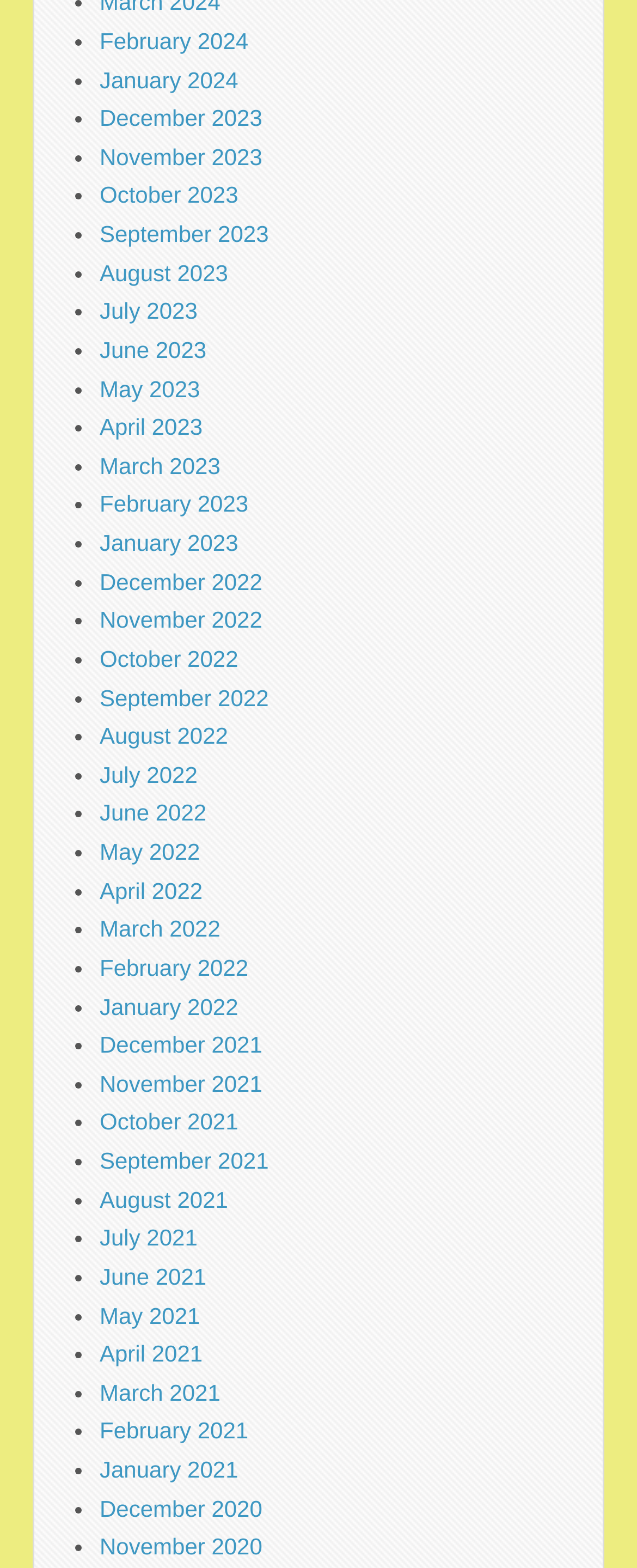Give a short answer to this question using one word or a phrase:
What is the earliest month listed?

December 2020